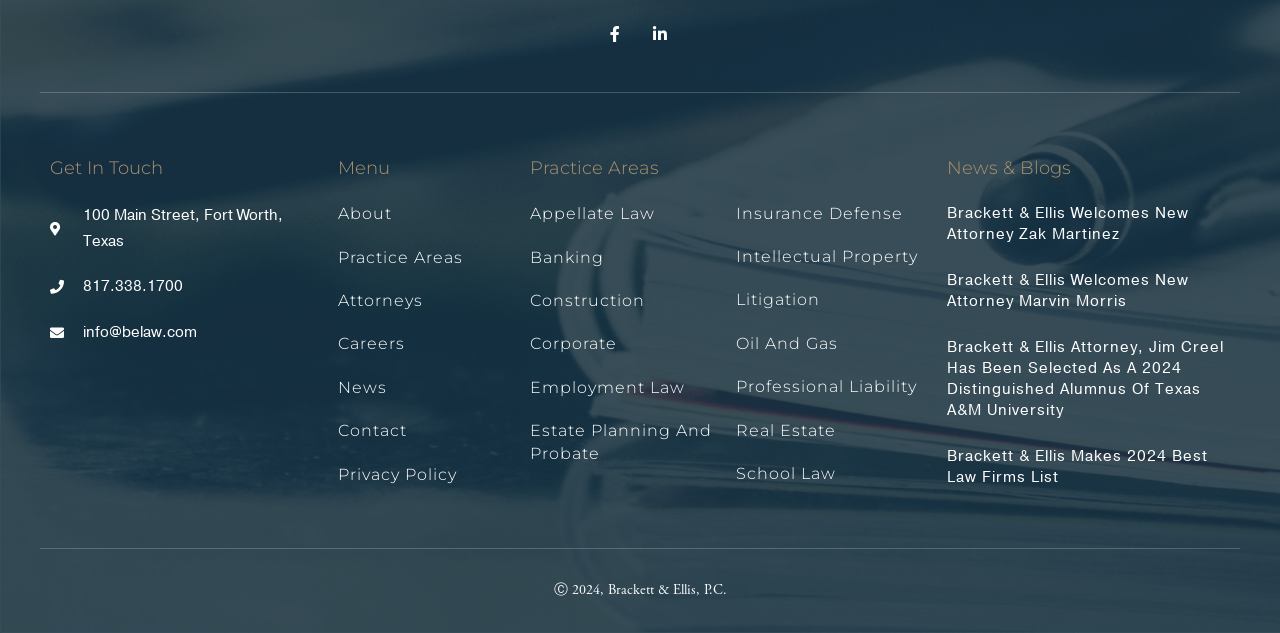Please answer the following question using a single word or phrase: 
What is the name of the attorney welcomed by Brackett & Ellis?

Zak Martinez